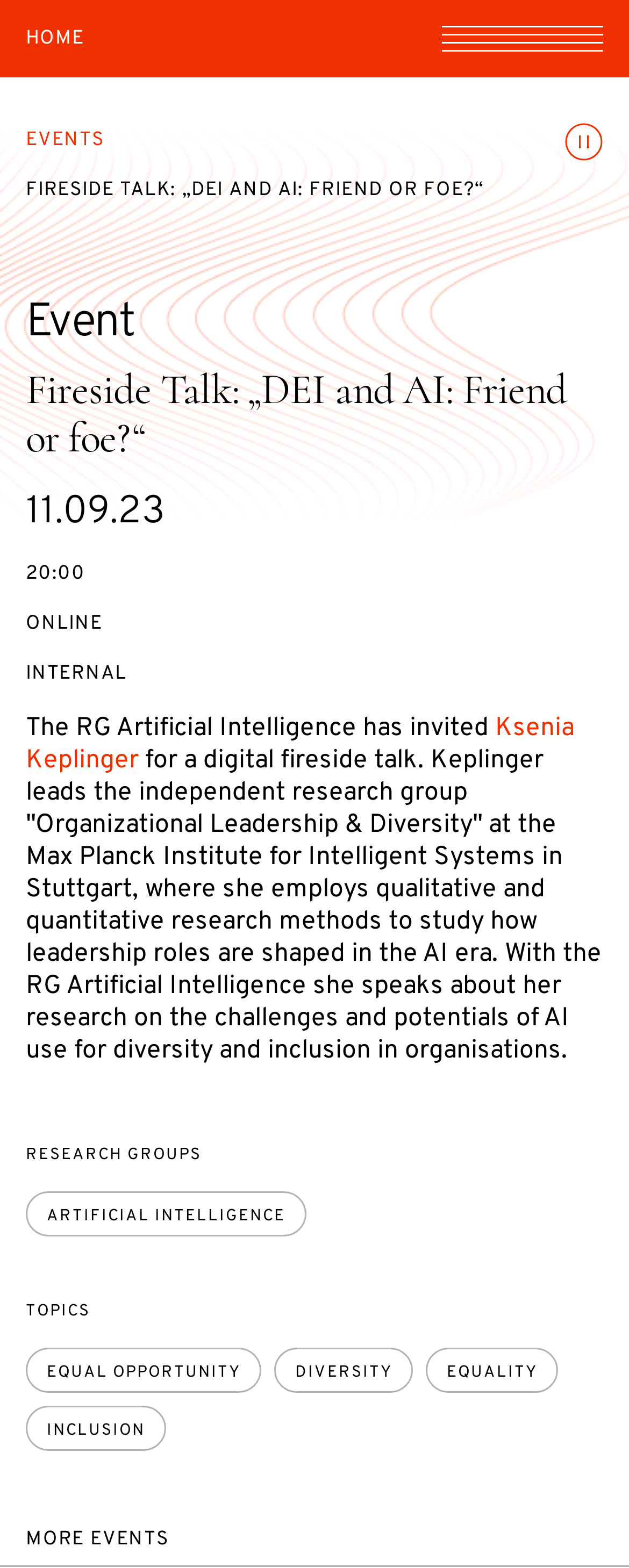Describe all the visual and textual components of the webpage comprehensively.

The webpage appears to be an event page for a digital fireside talk titled "DEI and AI: Friend or foe?" organized by the RG Artificial Intelligence. 

At the top of the page, there is a header section with a "HOME" link on the left and an "Open navigation menu" button on the right. Below this, there is a "Toggle animations" button. 

The main content of the page is divided into two sections. The first section is dedicated to the event details, which includes the title "Fireside Talk: „DEI and AI: Friend or foe?“", the start date and time, and the location, which is online. 

Below the event details, there is a description of the speaker, Ksenia Keplinger, who is the leader of the independent research group "Organizational Leadership & Diversity" at the Max Planck Institute for Intelligent Systems in Stuttgart. The description explains her research focus on the challenges and potentials of AI use for diversity and inclusion in organizations.

On the bottom left of the page, there is a section with three links: "RESEARCH GROUPS", "ARTIFICIAL INTELLIGENCE", and "TOPICS", which are further divided into "EQUAL OPPORTUNITY", "DIVERSITY", "EQUALITY", and "INCLUSION". 

Finally, at the bottom of the page, there is a heading "MORE EVENTS".